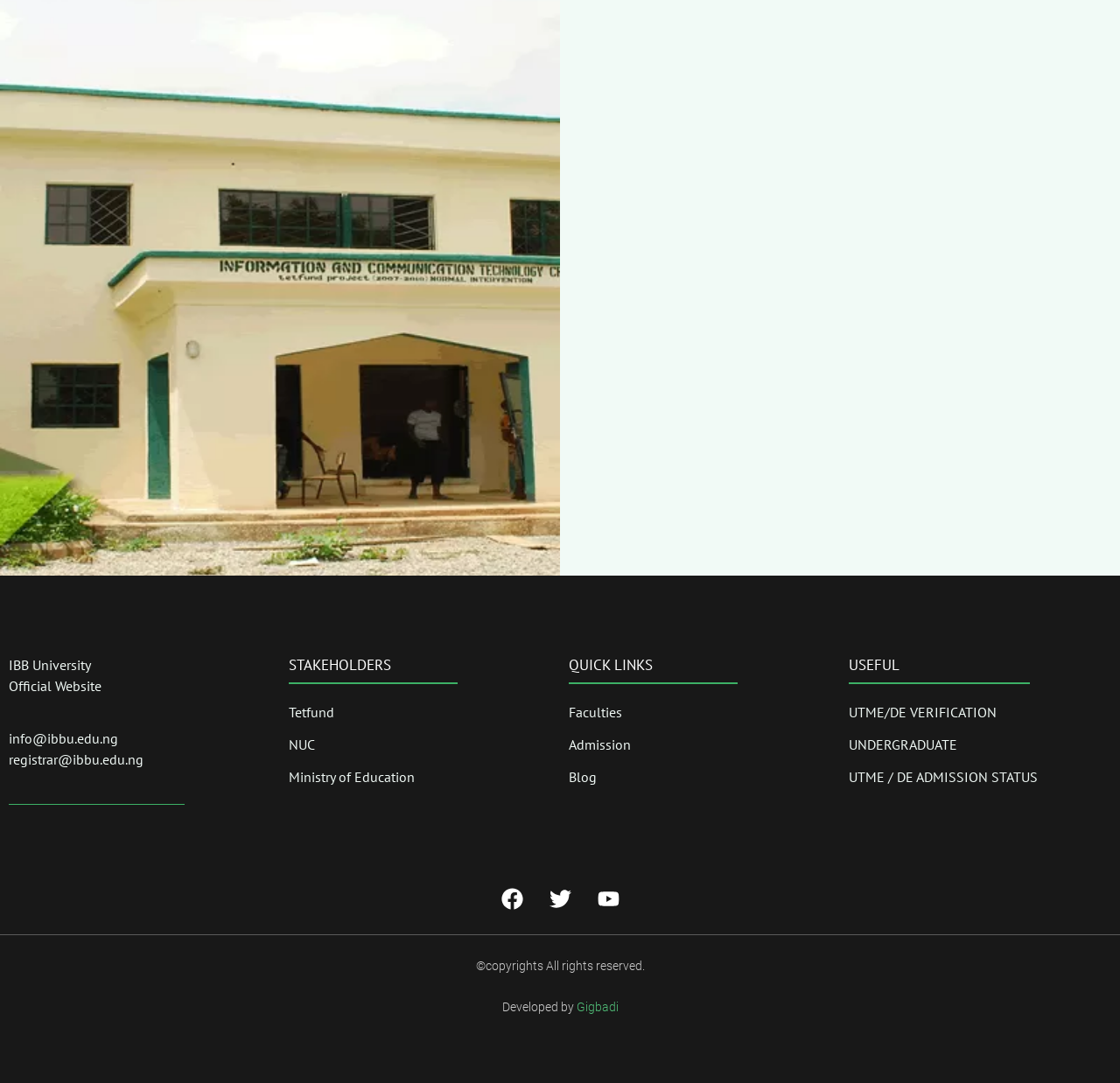Provide a brief response using a word or short phrase to this question:
What social media platforms are linked on the webpage?

Facebook, Twitter, Youtube